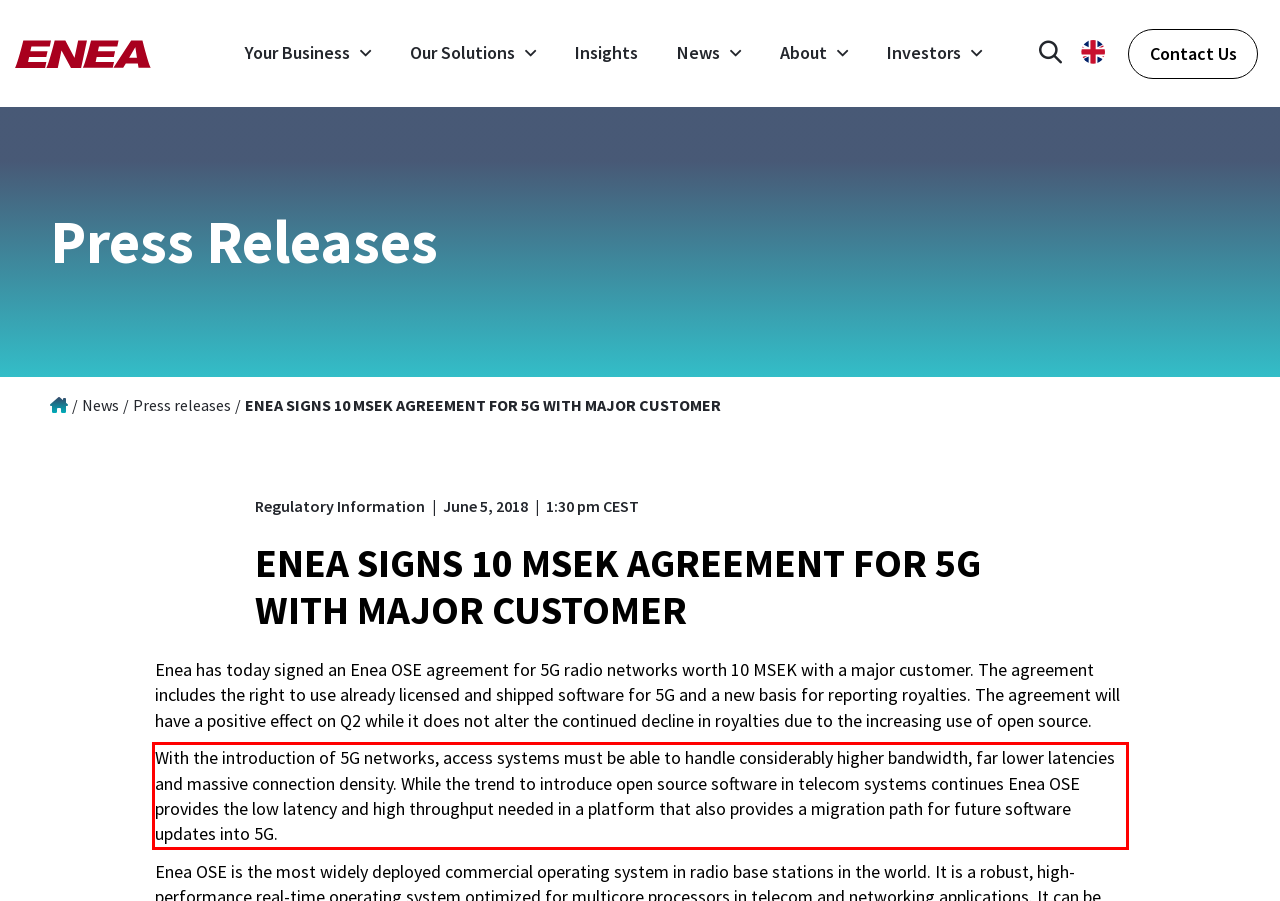With the given screenshot of a webpage, locate the red rectangle bounding box and extract the text content using OCR.

With the introduction of 5G networks, access systems must be able to handle considerably higher bandwidth, far lower latencies and massive connection density. While the trend to introduce open source software in telecom systems continues Enea OSE provides the low latency and high throughput needed in a platform that also provides a migration path for future software updates into 5G.